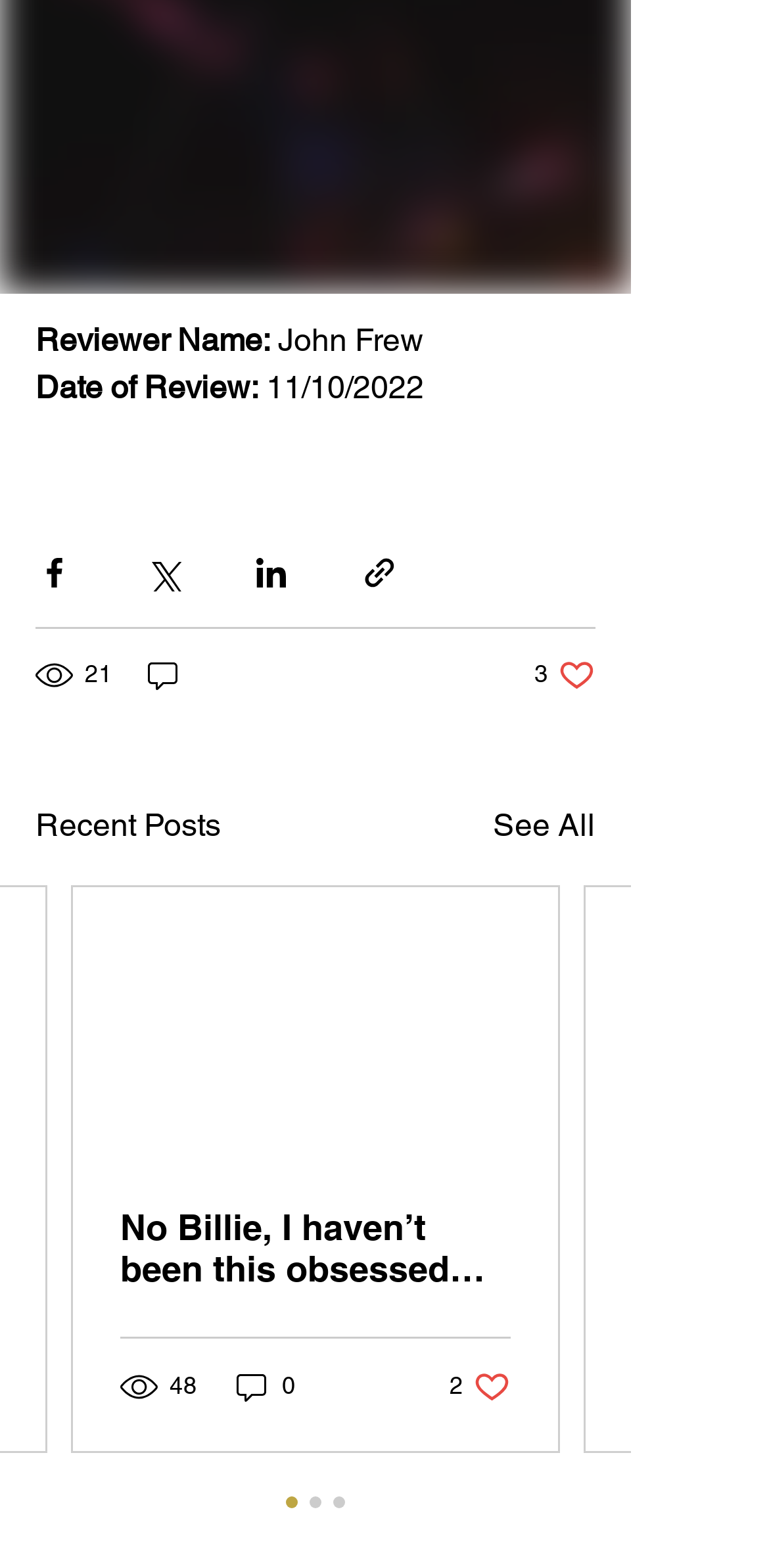Answer this question in one word or a short phrase: How many views does the first post have?

21 views